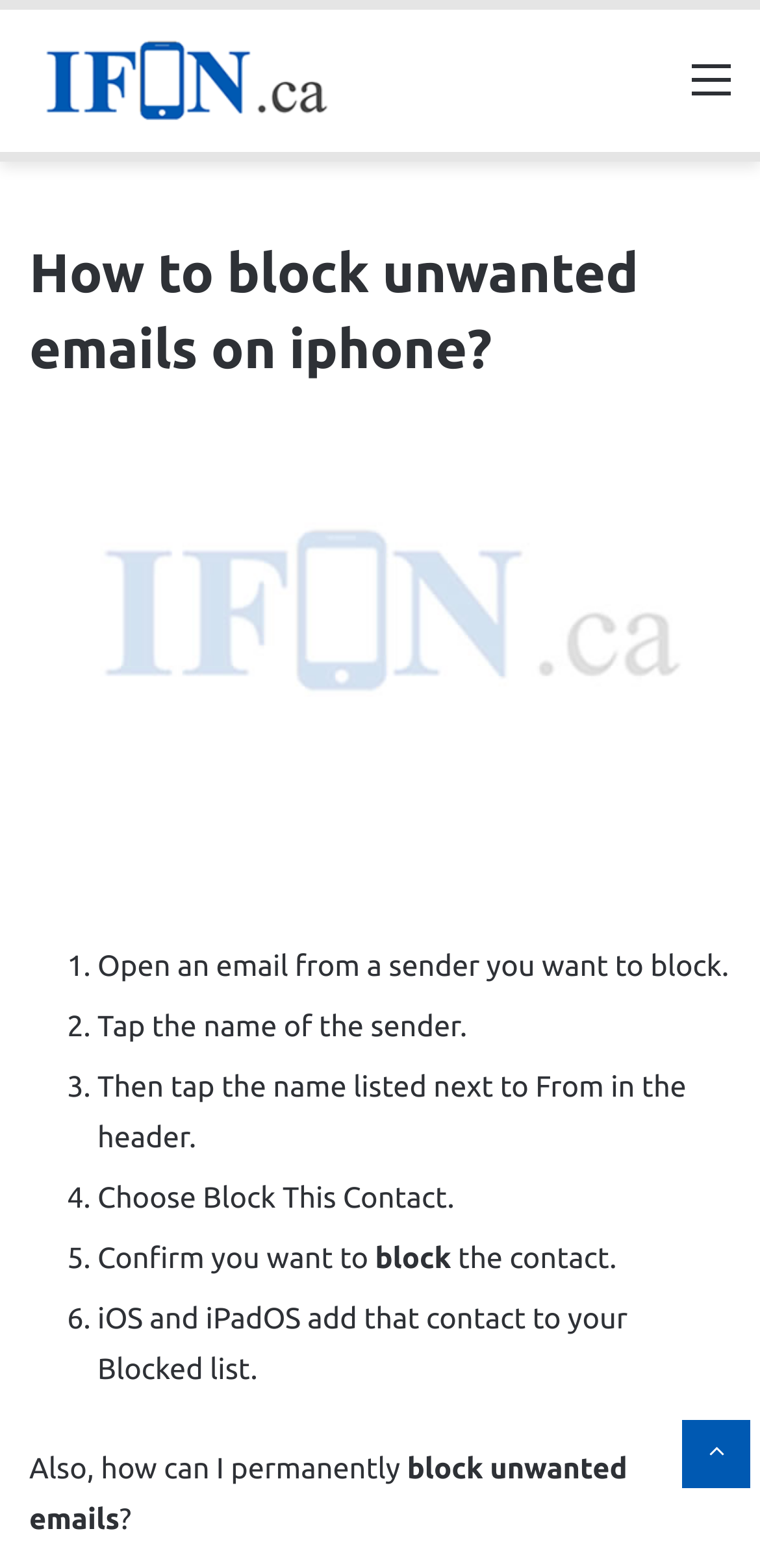Give the bounding box coordinates for the element described as: "title="Ifon.ca"".

[0.038, 0.024, 0.449, 0.079]